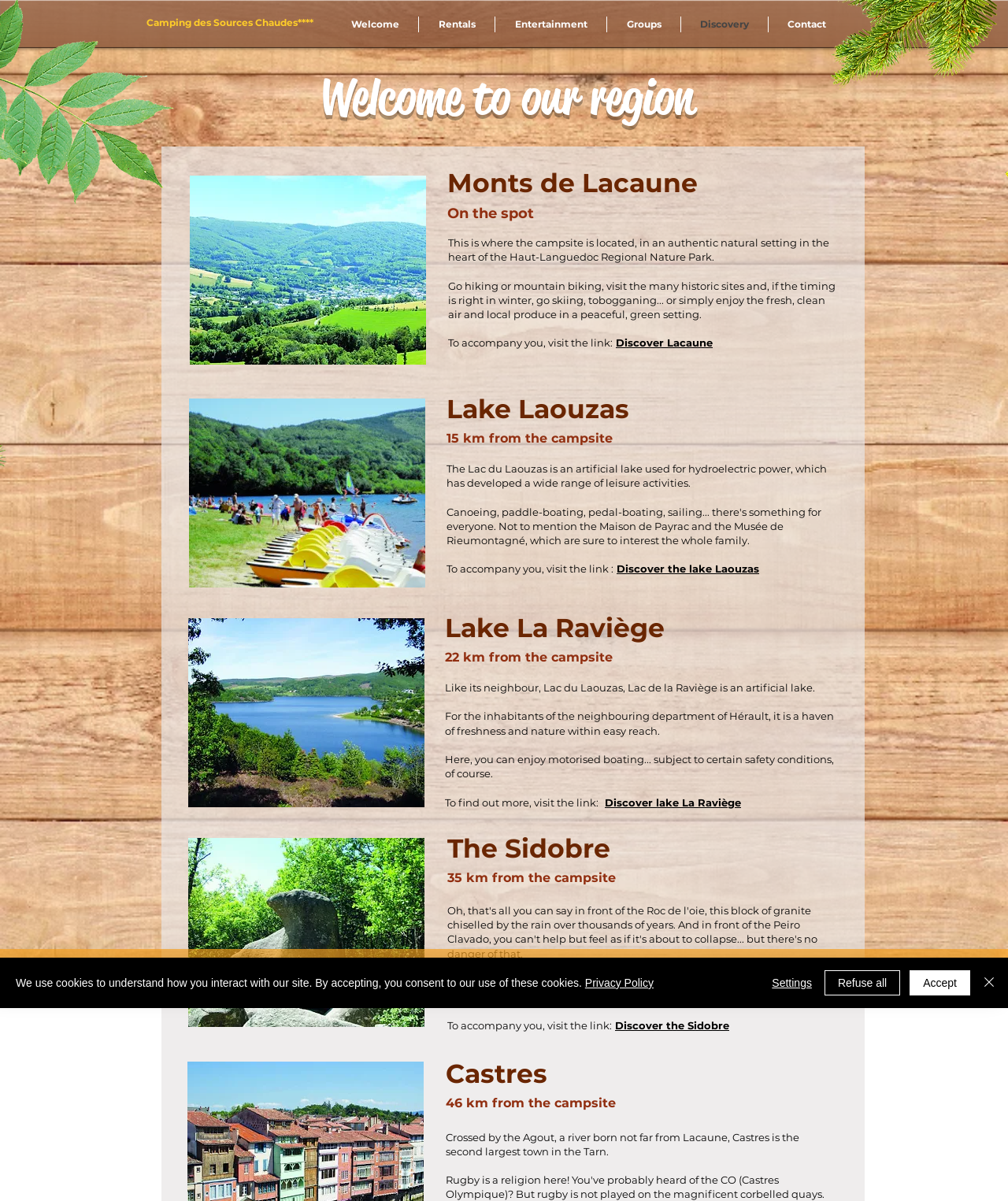Find the bounding box coordinates for the HTML element specified by: "Discover lake La Raviège".

[0.6, 0.663, 0.735, 0.673]